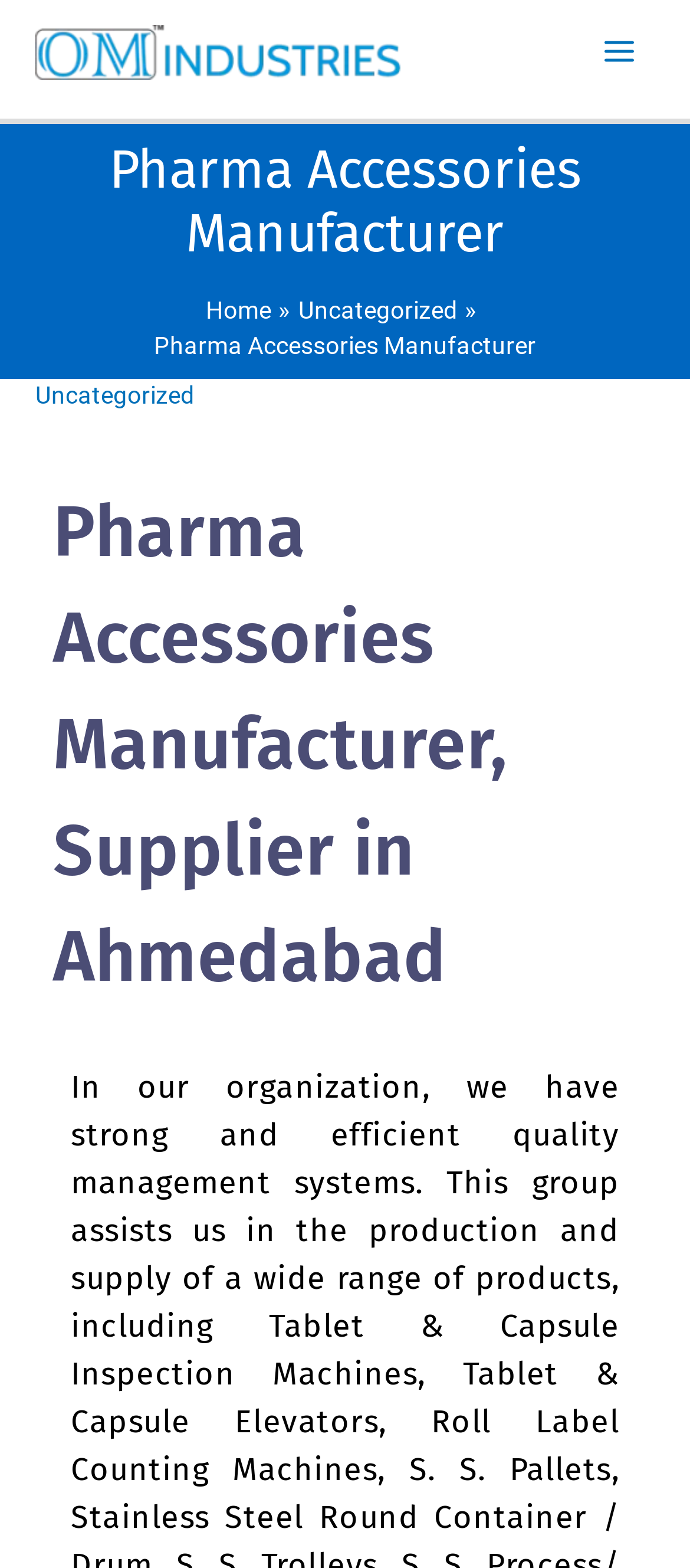Refer to the image and provide a thorough answer to this question:
What is the company name mentioned on the webpage?

The company name 'SS Equipments' is mentioned on the webpage as it is the manufacturer and supplier of Pharma Accessories, which is evident from the image and link 'Om industries -ss equipments manufacturer' at the top of the webpage.